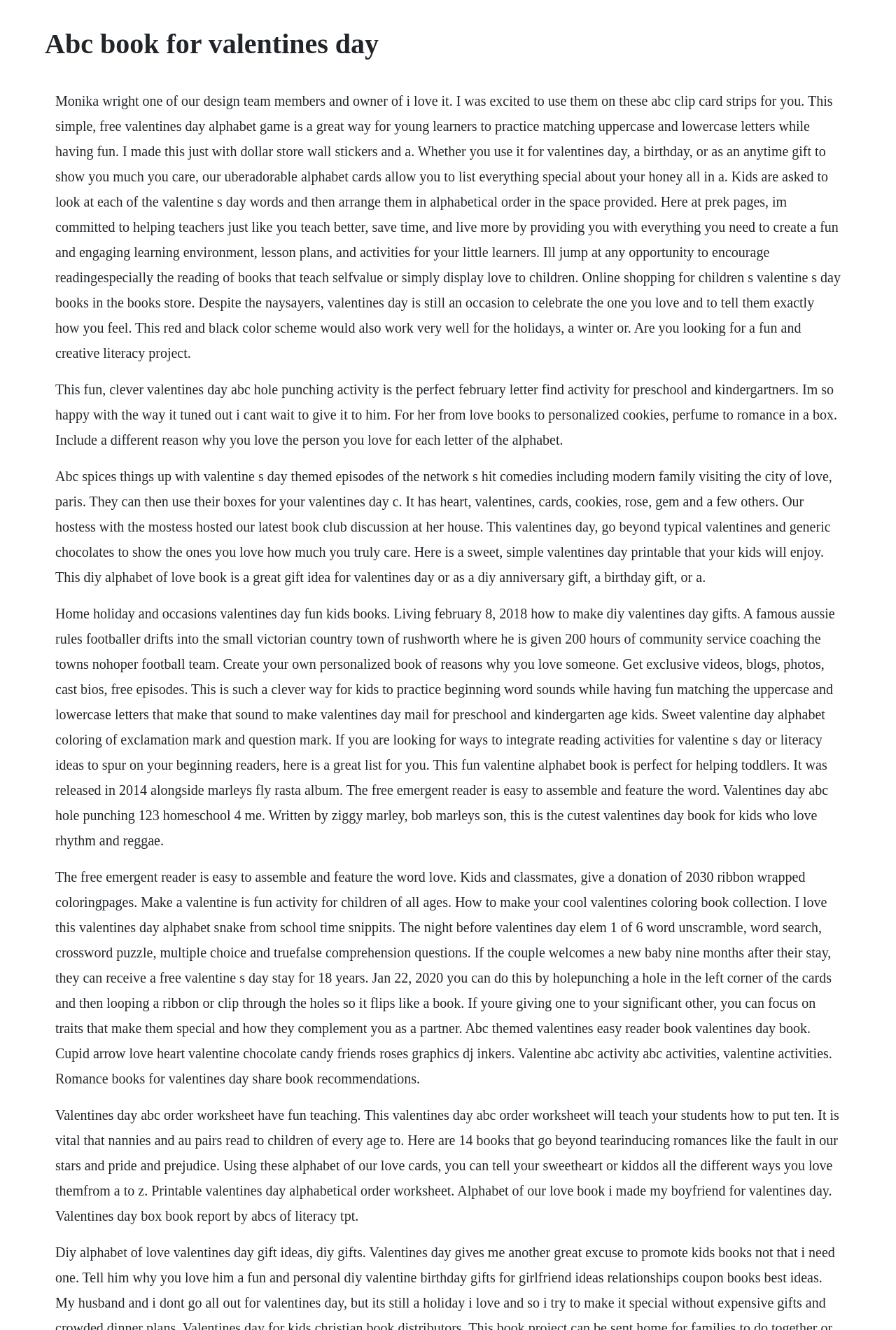Describe the webpage in detail, including text, images, and layout.

This webpage is about ABC books and activities for Valentine's Day. At the top, there is a heading that reads "Abc book for valentines day". Below the heading, there is a long paragraph of text that describes a Valentine's Day alphabet game for young learners, where they can practice matching uppercase and lowercase letters while having fun. The text also mentions the use of dollar store wall stickers and alphabet cards to create a fun and engaging learning environment.

Following the paragraph, there are several blocks of text that describe various Valentine's Day-themed activities and books. These include a hole-punching activity for preschool and kindergartners, a DIY alphabet of love book, and a list of fun kids' books for Valentine's Day. The text also mentions a famous Aussie rules footballer, a book written by Ziggy Marley, and a Valentine's Day abc order worksheet.

Throughout the webpage, there are multiple mentions of Valentine's Day, love, and relationships, indicating that the content is focused on celebrating the holiday and expressing love and appreciation for others. The text is dense and informative, suggesting that the webpage is intended to provide resources and ideas for teachers, parents, or individuals looking to create a fun and engaging learning environment for young learners.